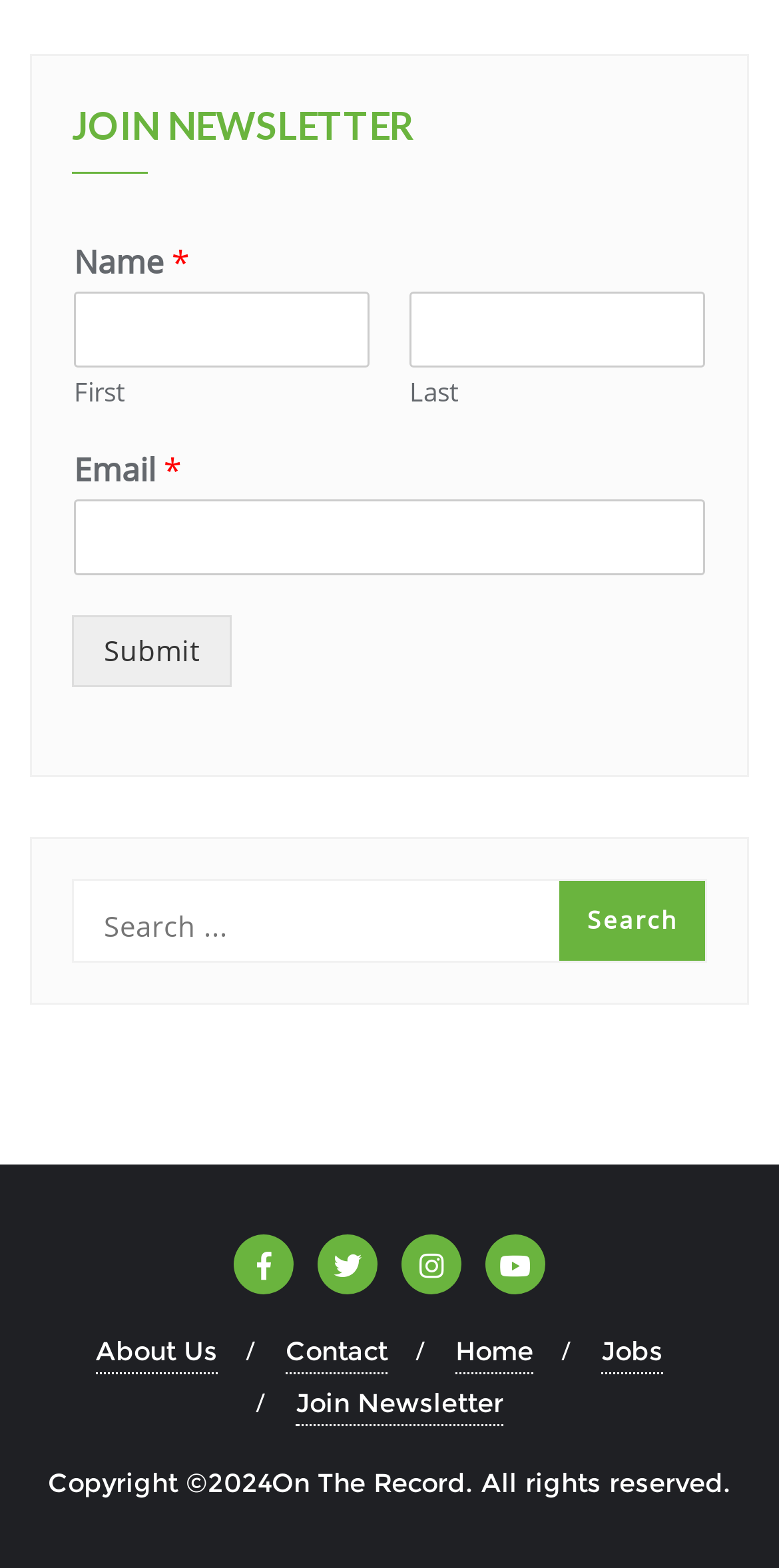How many social media links are there?
We need a detailed and meticulous answer to the question.

I found four link elements with OCR text '', '', '', and '', which are likely social media links. These links are located at the bottom of the webpage.